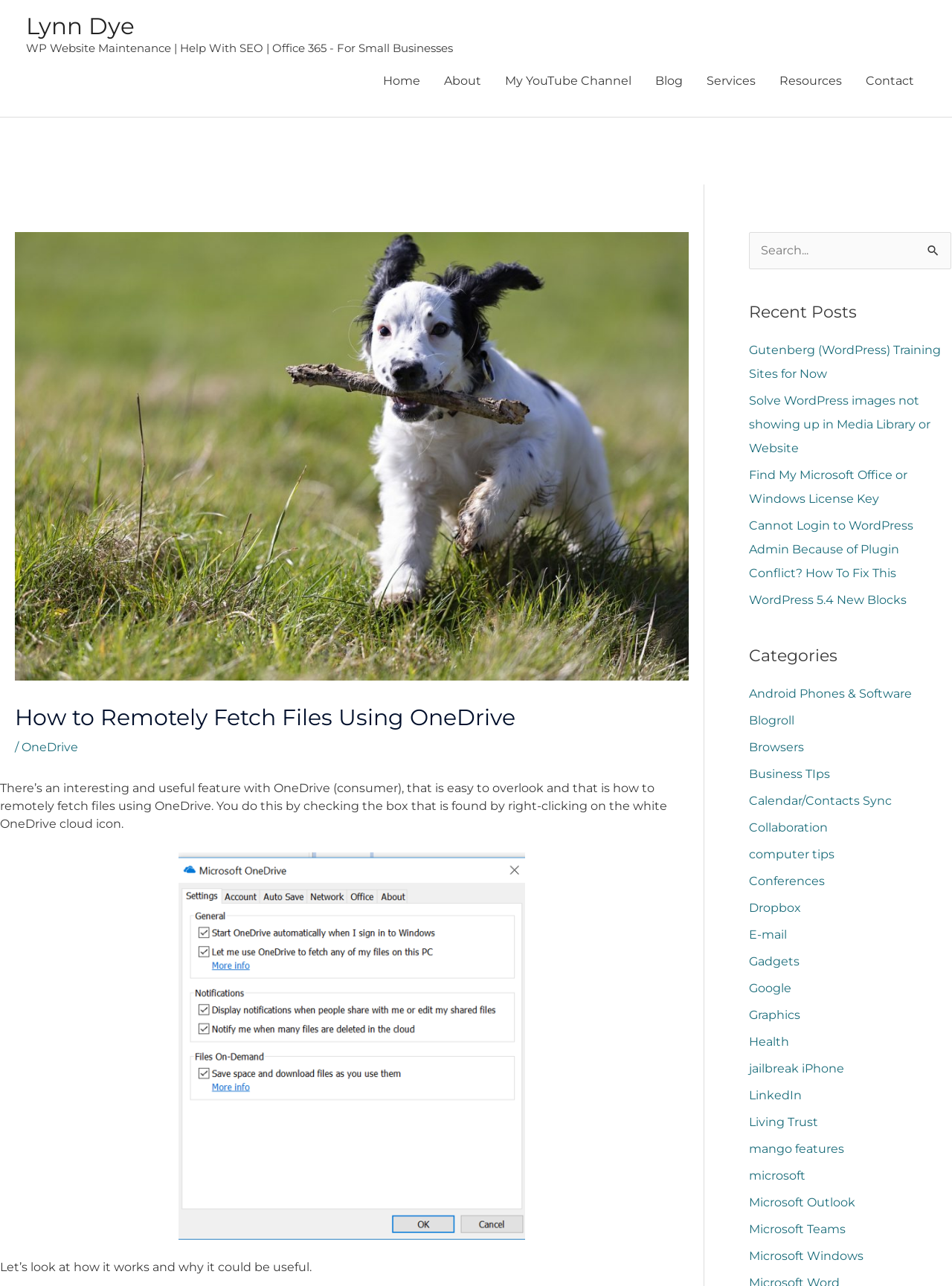Identify the bounding box for the UI element described as: "Calendar/Contacts Sync". Ensure the coordinates are four float numbers between 0 and 1, formatted as [left, top, right, bottom].

[0.787, 0.617, 0.937, 0.628]